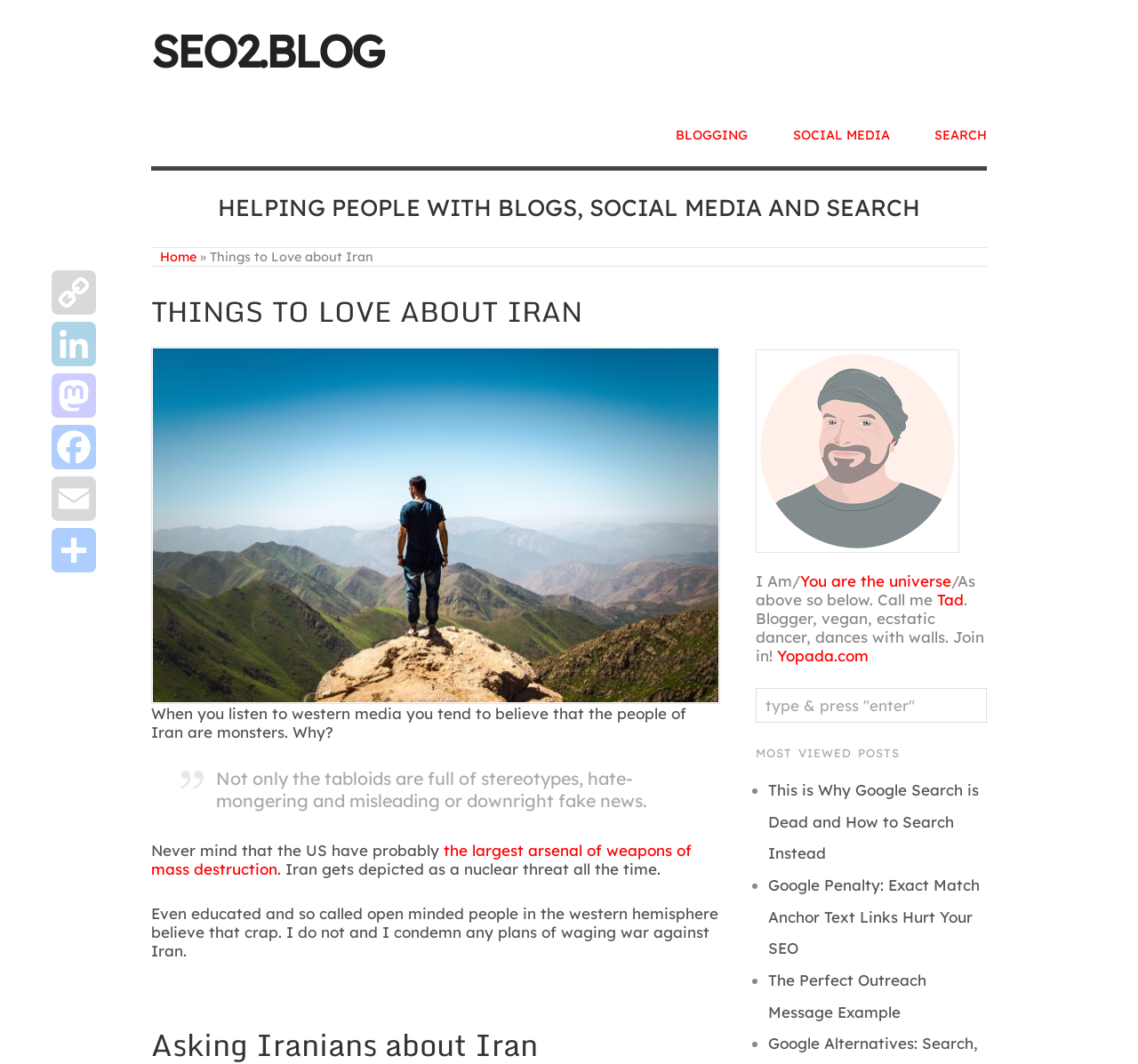Please identify the bounding box coordinates of the element that needs to be clicked to execute the following command: "Read the article 'Things to Love about Iran'". Provide the bounding box using four float numbers between 0 and 1, formatted as [left, top, right, bottom].

[0.133, 0.276, 0.633, 0.31]